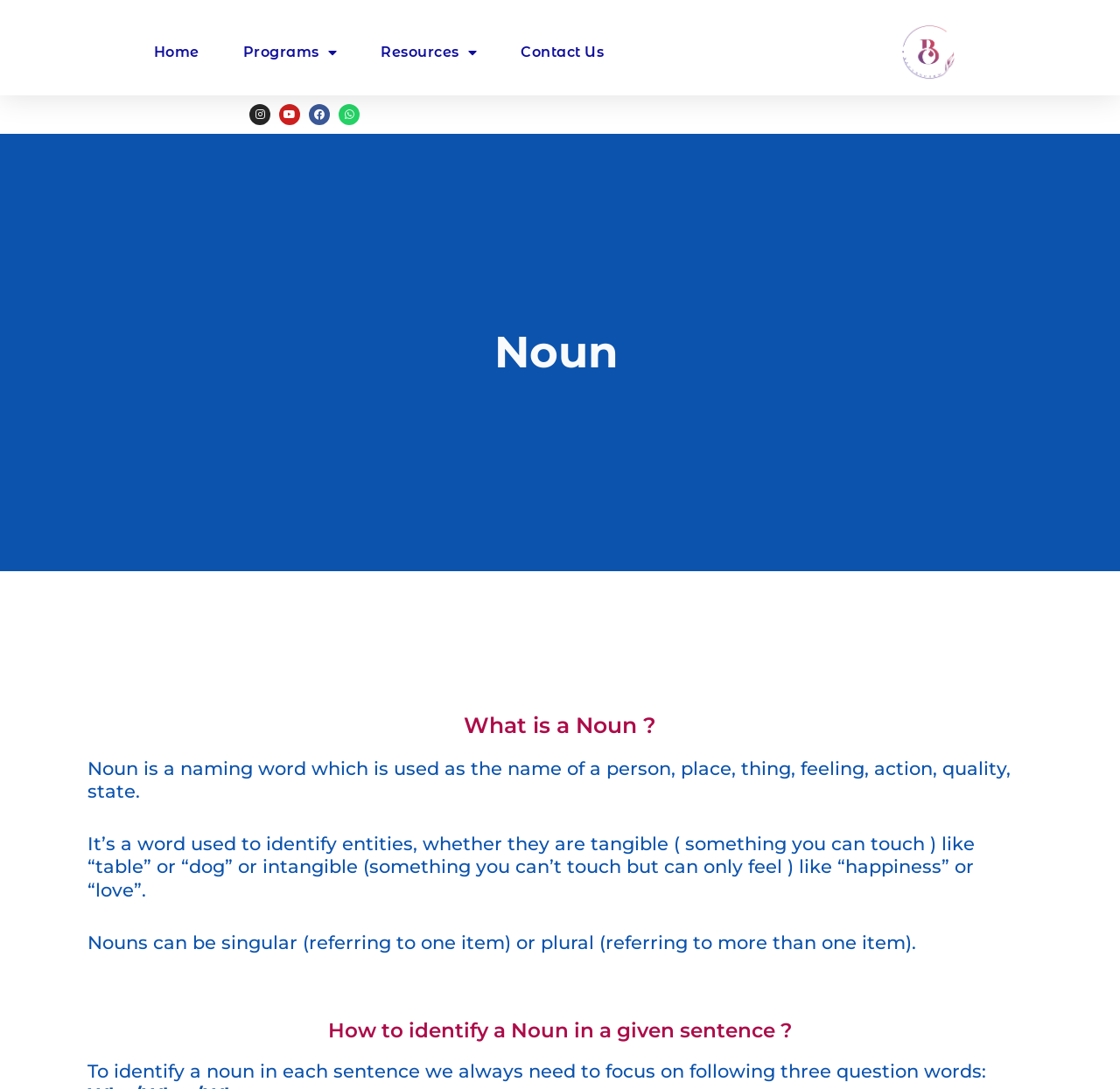Please give the bounding box coordinates of the area that should be clicked to fulfill the following instruction: "Click the Home link". The coordinates should be in the format of four float numbers from 0 to 1, i.e., [left, top, right, bottom].

[0.137, 0.029, 0.178, 0.066]